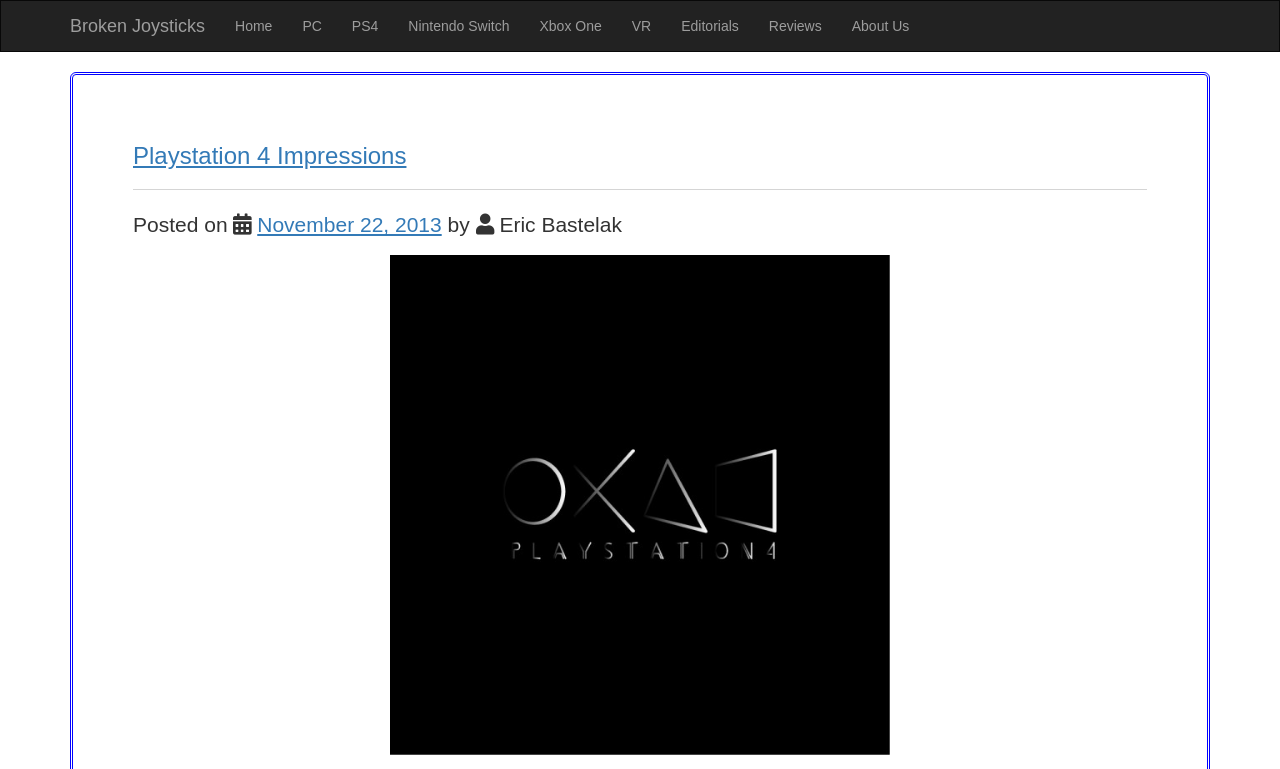Locate the bounding box coordinates of the clickable part needed for the task: "visit Eric Bastelak's page".

[0.386, 0.277, 0.486, 0.307]